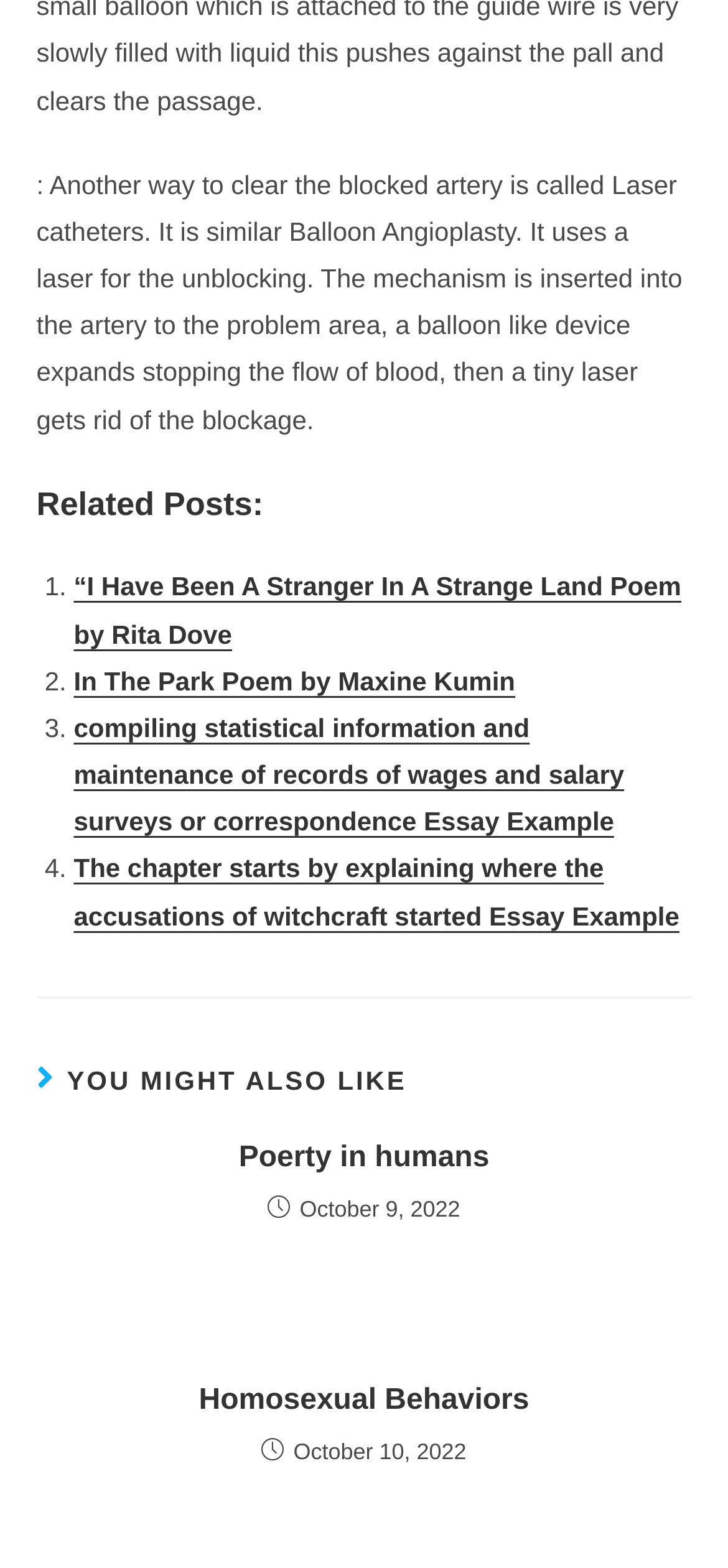Based on the visual content of the image, answer the question thoroughly: What is the topic of the first related post?

The first related post is a link with the text '“I Have Been A Stranger In A Strange Land Poem by Rita Dove', which suggests that the topic of this post is a poem by Rita Dove.